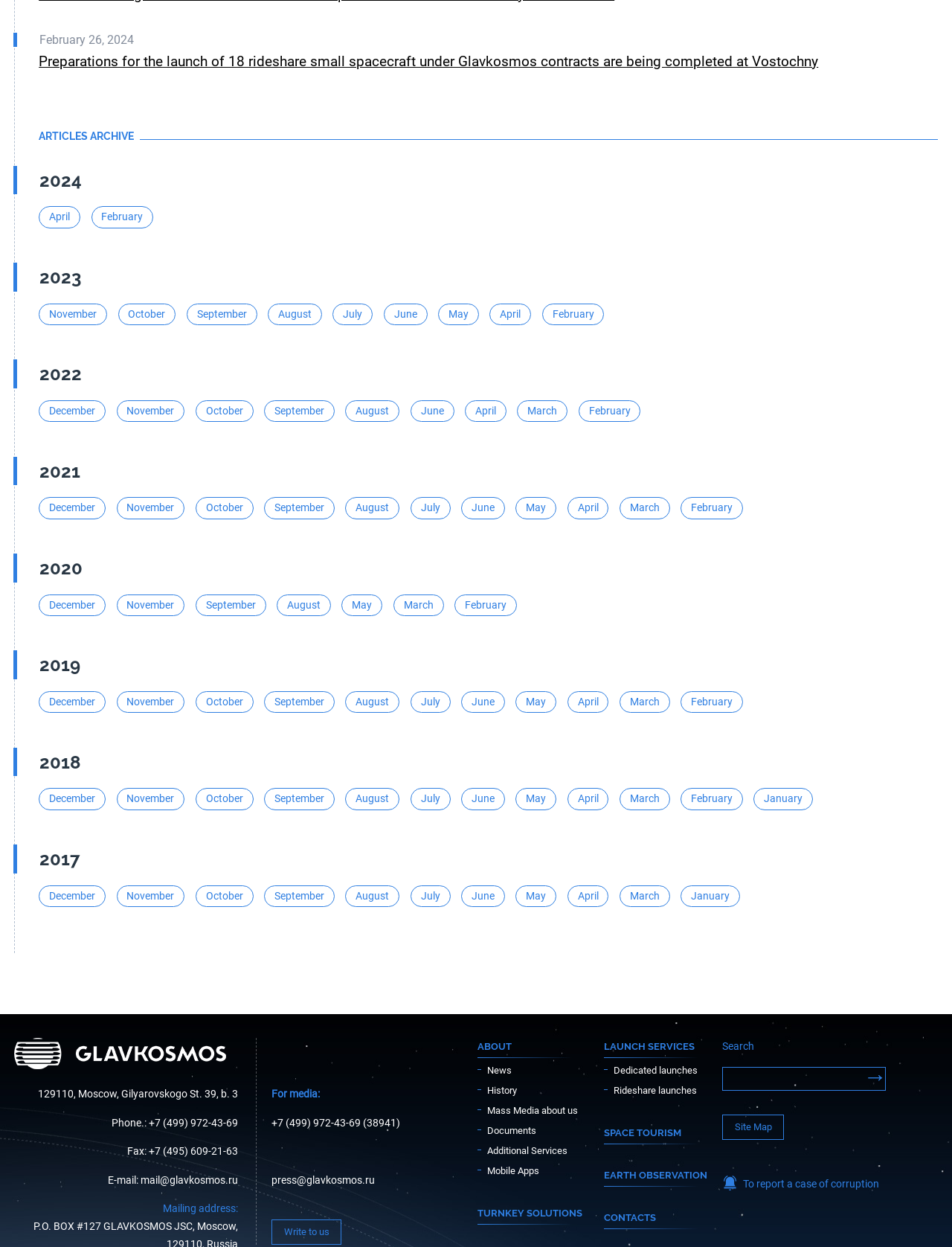Determine the bounding box coordinates of the section I need to click to execute the following instruction: "Check articles from January 2017". Provide the coordinates as four float numbers between 0 and 1, i.e., [left, top, right, bottom].

[0.792, 0.632, 0.854, 0.65]